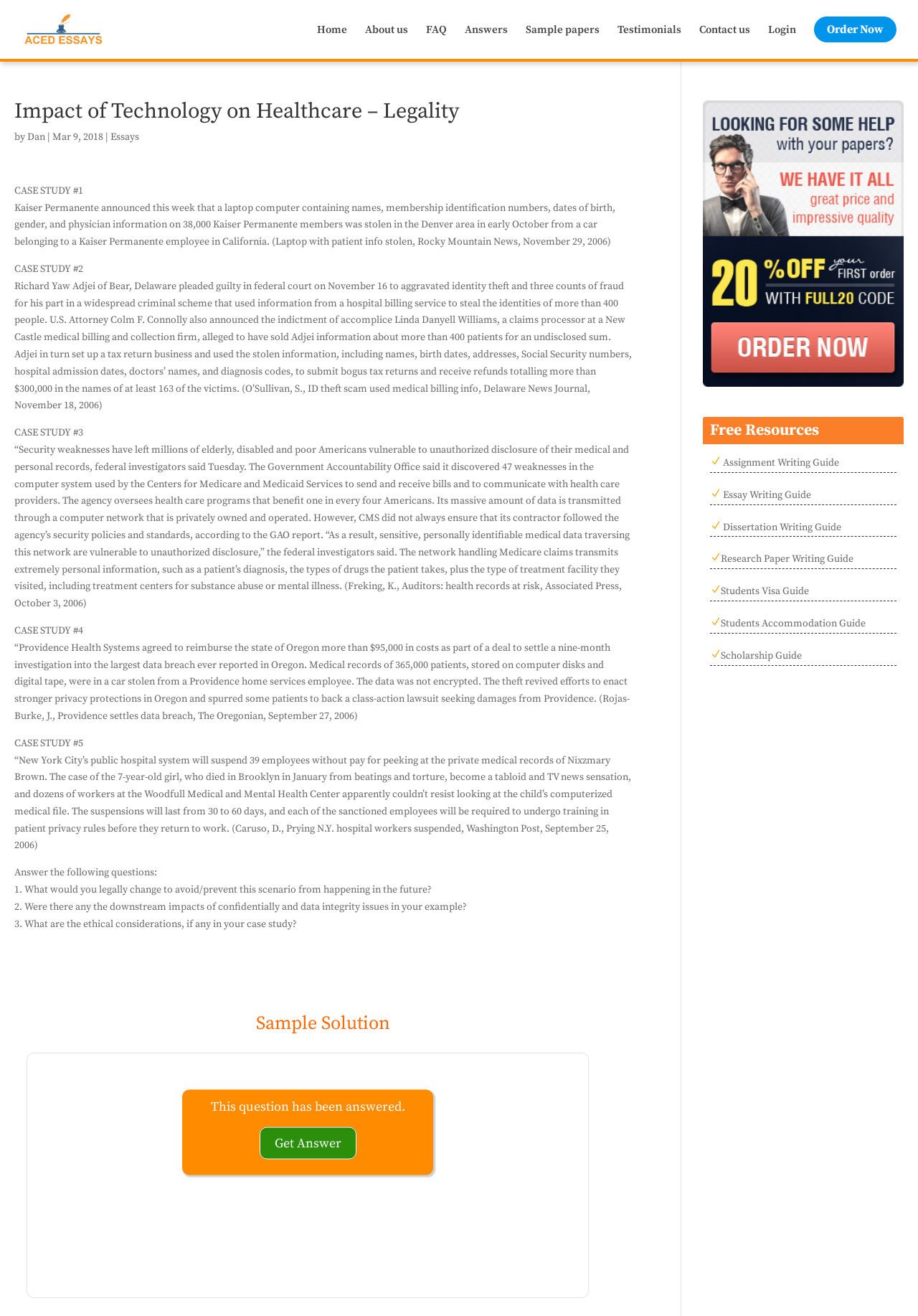Determine the bounding box coordinates for the clickable element required to fulfill the instruction: "Go to the 'Home' page". Provide the coordinates as four float numbers between 0 and 1, i.e., [left, top, right, bottom].

[0.345, 0.019, 0.378, 0.039]